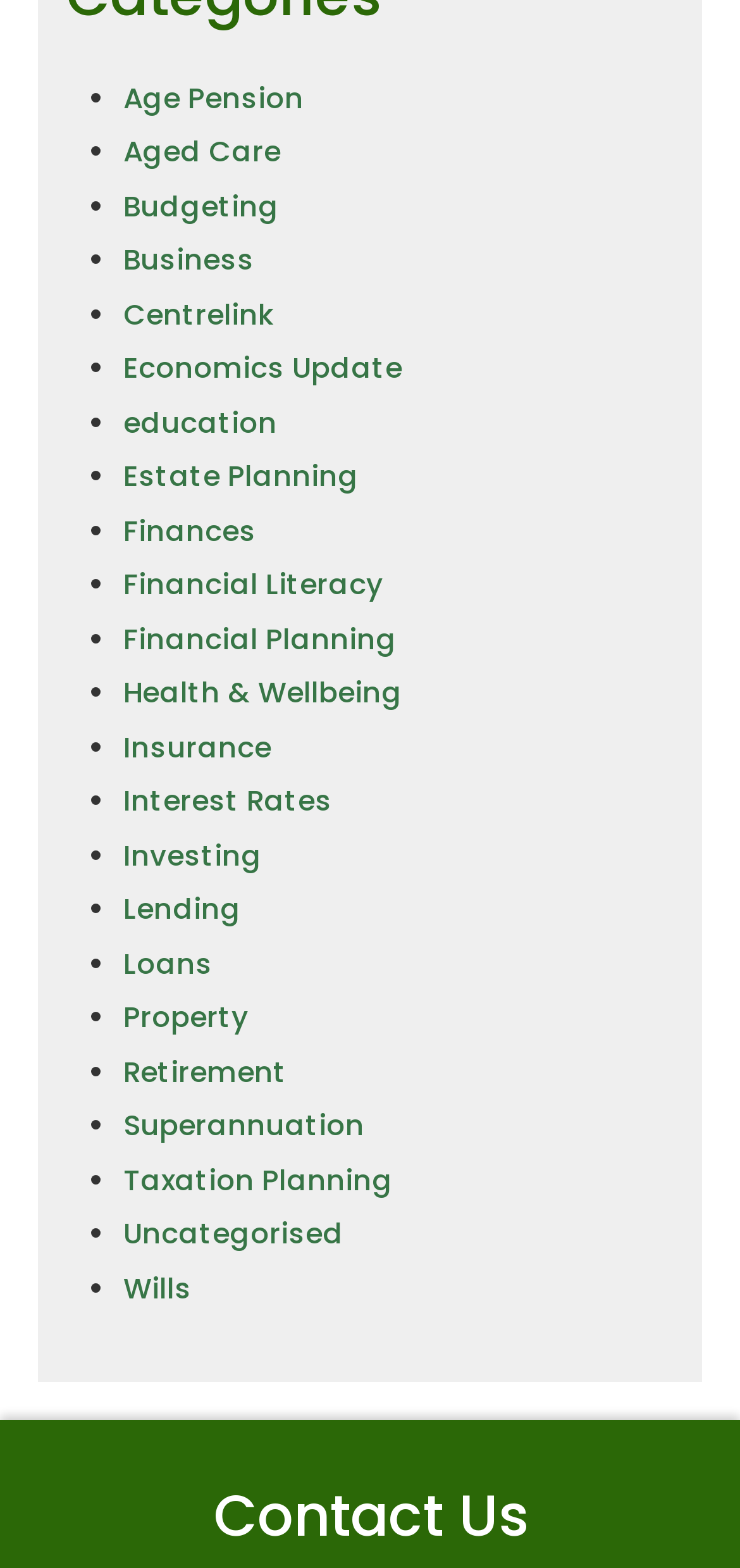Provide a brief response using a word or short phrase to this question:
What is the first link on the webpage?

Age Pension